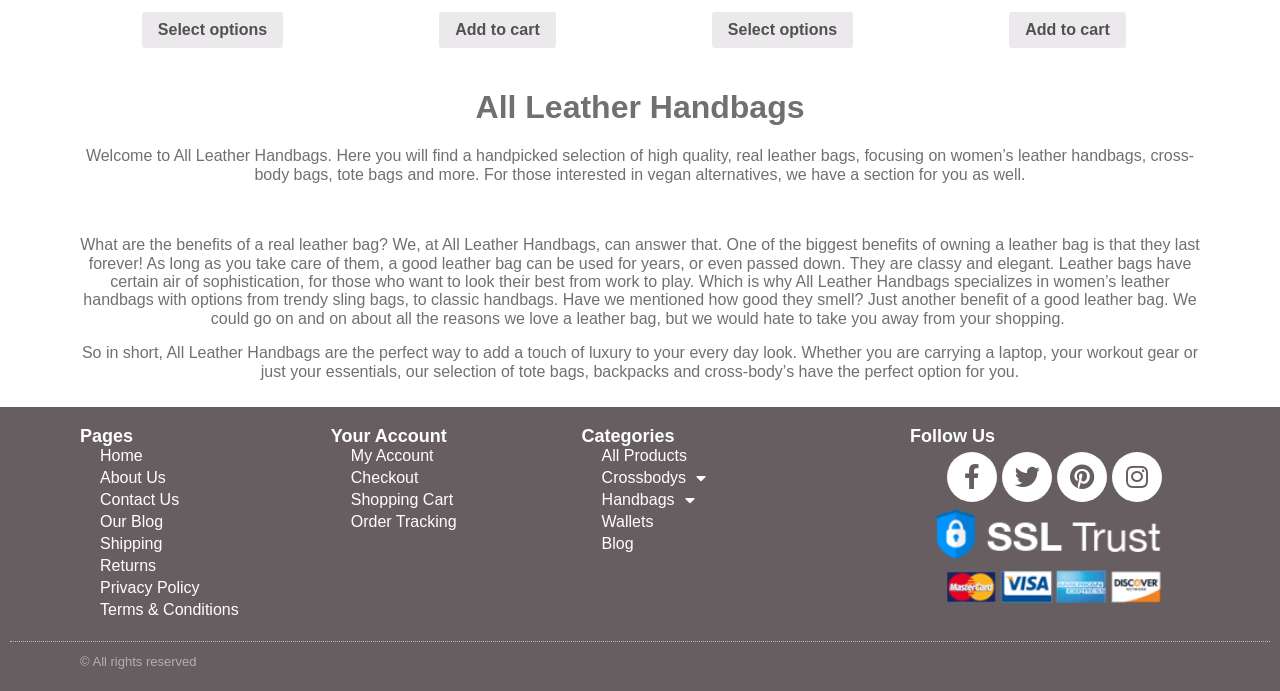Based on the element description: "Add to cart", identify the UI element and provide its bounding box coordinates. Use four float numbers between 0 and 1, [left, top, right, bottom].

[0.343, 0.017, 0.434, 0.069]